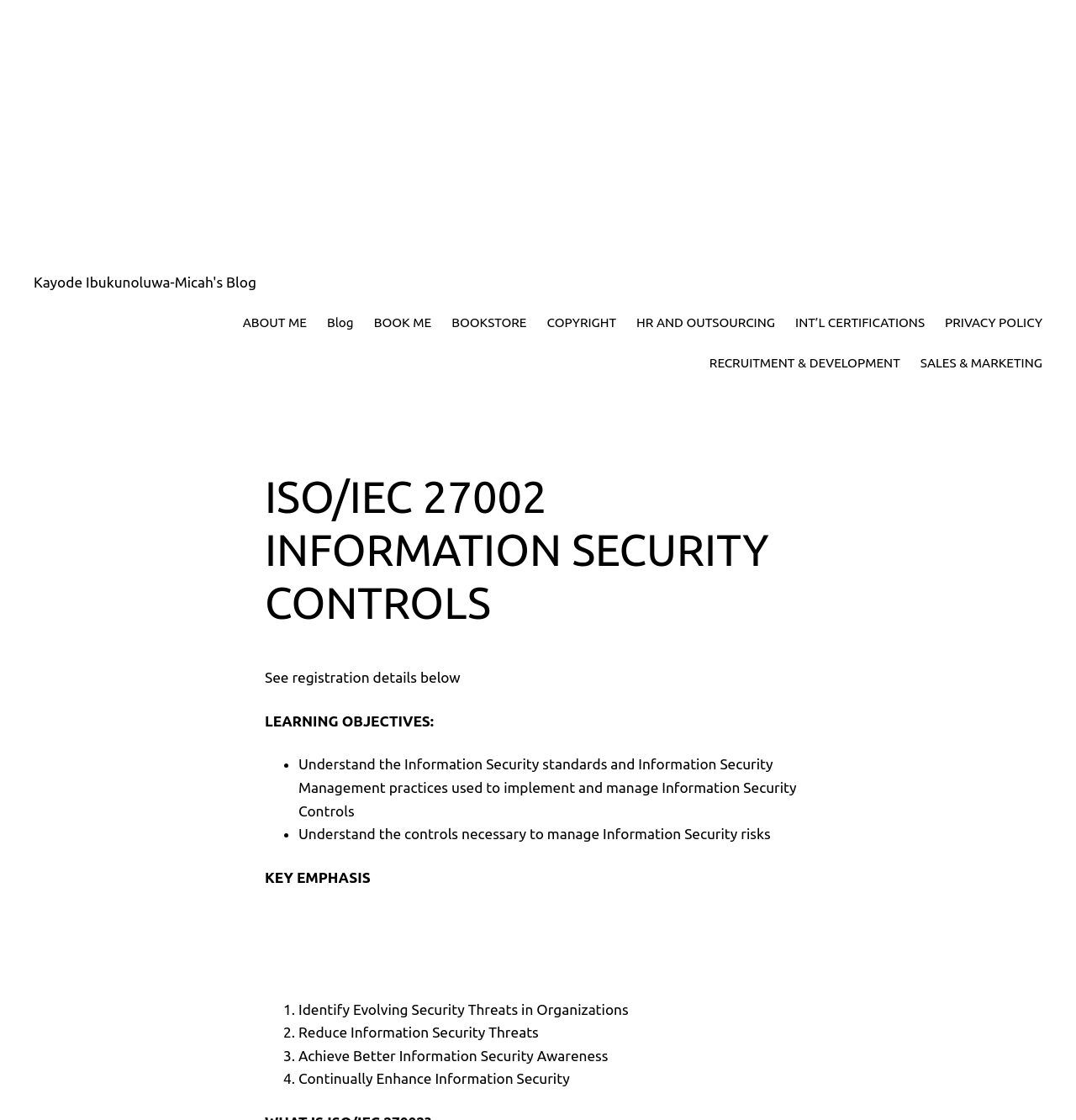Please give a succinct answer using a single word or phrase:
What are the learning objectives of this webpage?

Understand Information Security standards and practices